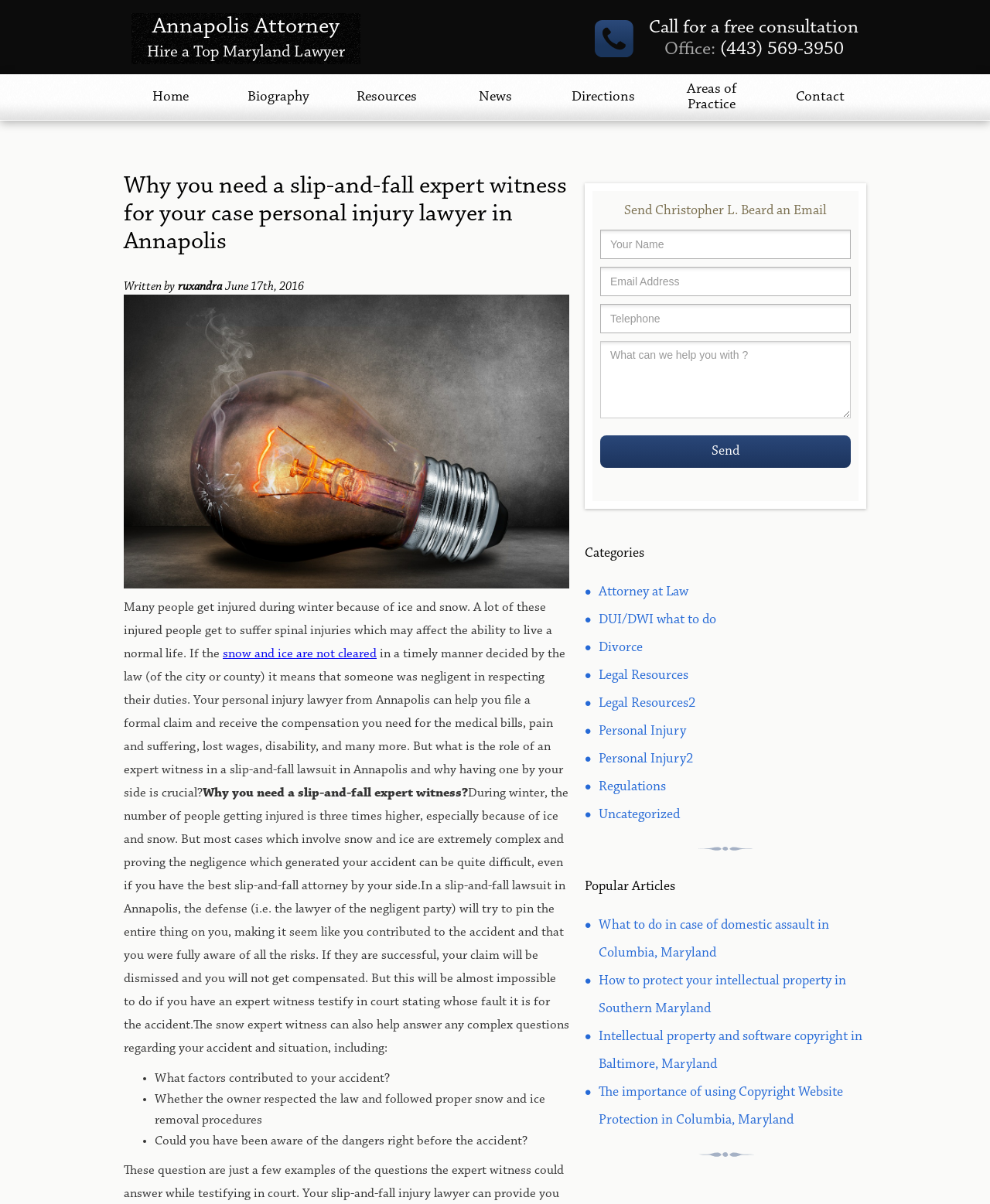Pinpoint the bounding box coordinates of the element to be clicked to execute the instruction: "Click the 'Send' button".

[0.606, 0.362, 0.859, 0.389]